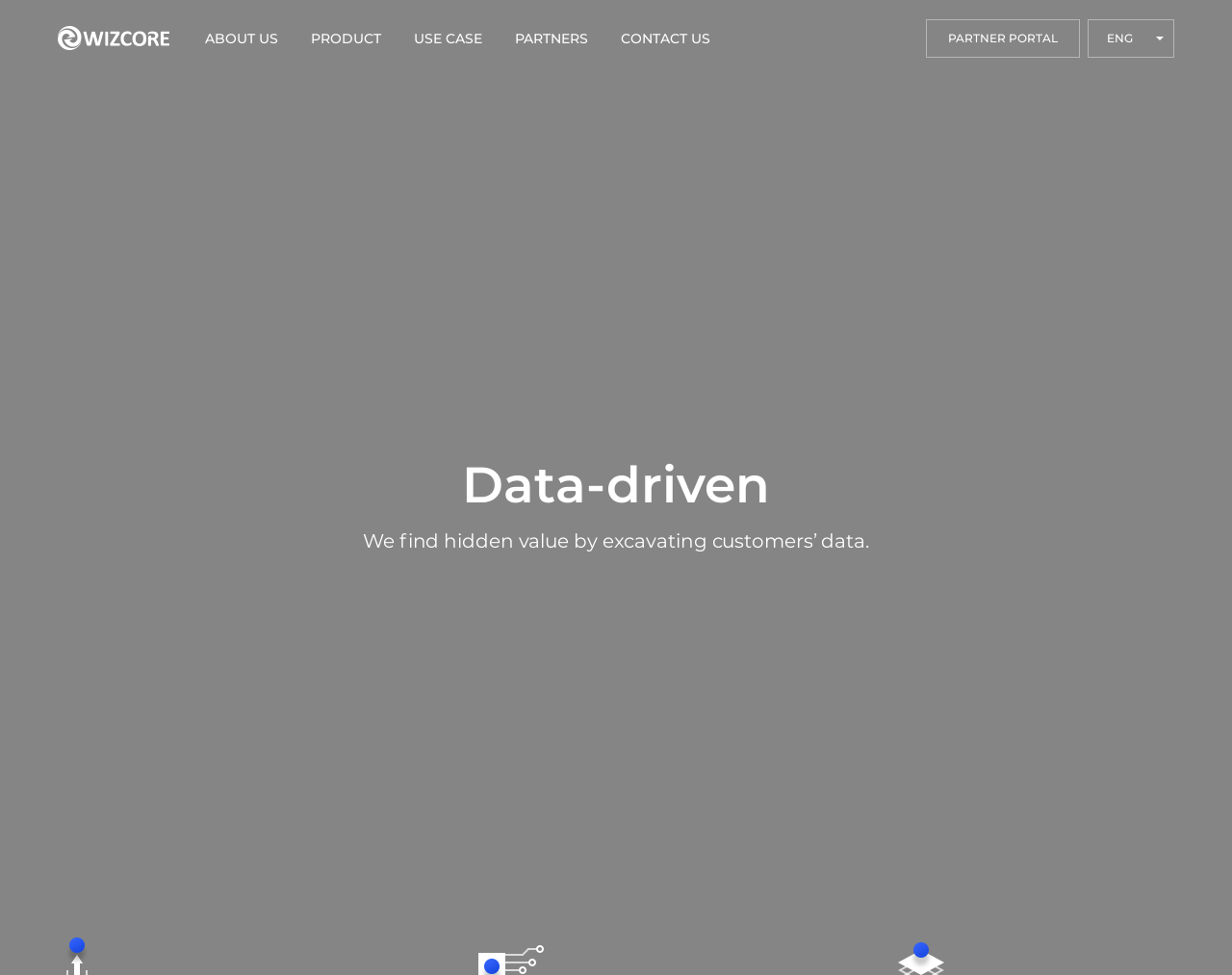Kindly respond to the following question with a single word or a brief phrase: 
Is there a partner portal available?

Yes